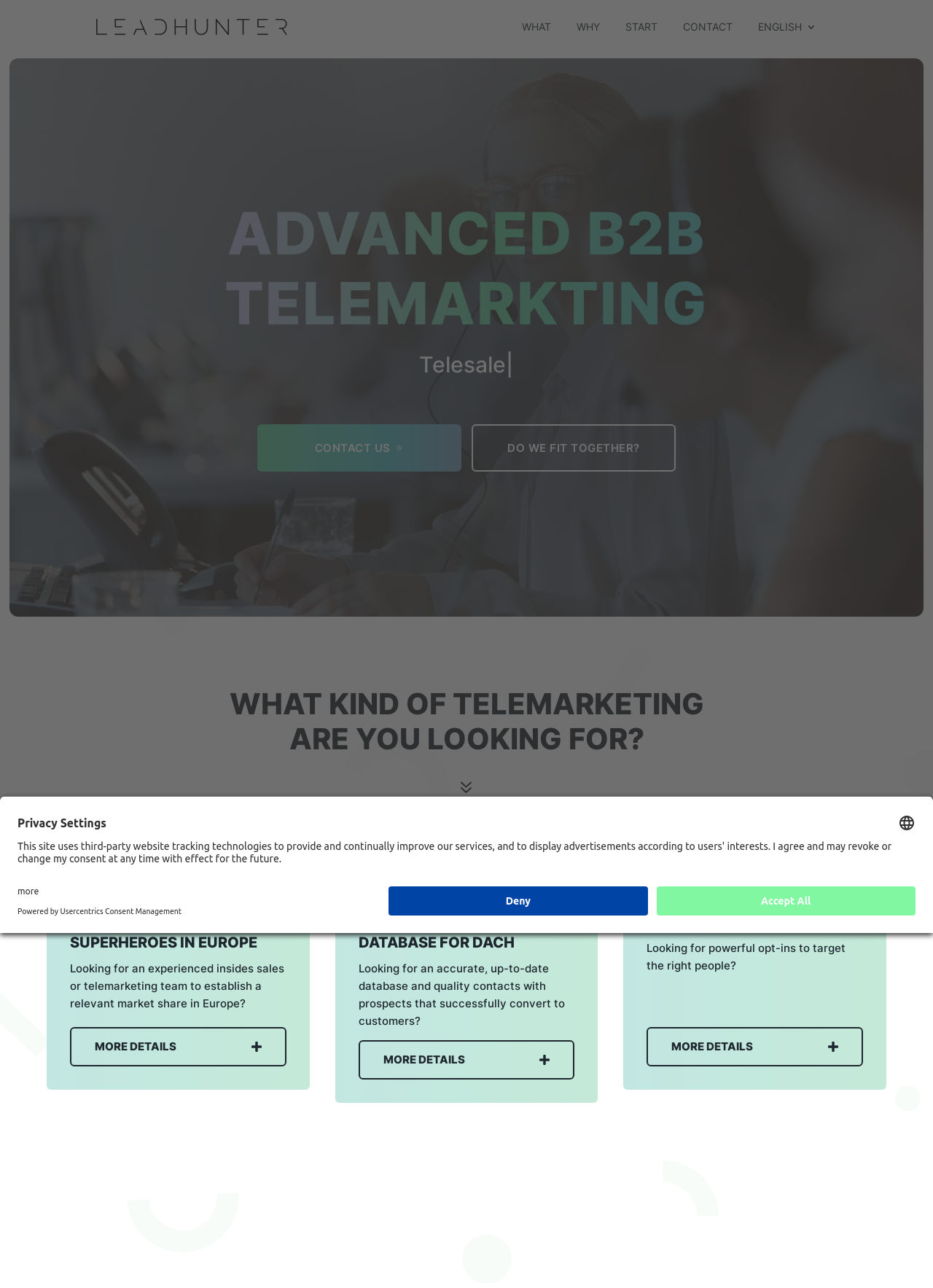Elaborate on the information and visuals displayed on the webpage.

This webpage is about Leadhunter, a telemarketing company that offers advanced B2B telemarketing services in Europe. At the top, there is a logo and a navigation menu with links to "WHAT", "WHY", "START", "CONTACT", and "ENGLISH 3". 

Below the navigation menu, there is a heading "ADVANCED B2B TELEMARKETING" followed by a paragraph of text and a link to "CONTACT US 9" and "DO WE FIT TOGETHER?". 

Further down, there are several sections, each with a heading, an icon, and a paragraph of text. The sections are: "WHAT KIND OF TELEMARKETING ARE YOU LOOKING FOR?", "TELEMARKETING SUPERHEROES IN EUROPE", "SMARTER OUTBOUND DATABASE FOR DACH", "BETTER OPT-IN GENERATION", "INTELLIGENT OUTBOUND LEAD GENERATION", "FASTER INBOUND LEADS FOLLOW-UP", and "FULLY ATTENDED EVENTS IN DACH". 

Each section has a "MORE DETAILS" button. There are also several icons and images throughout the page. At the bottom left, there is a button "Open Privacy Settings" which opens a modal dialog with privacy settings. The dialog has a heading "Privacy Settings" and a paragraph of text explaining the use of third-party website tracking technologies. There are also buttons to select a language, "more" information, and to accept or deny the privacy settings.